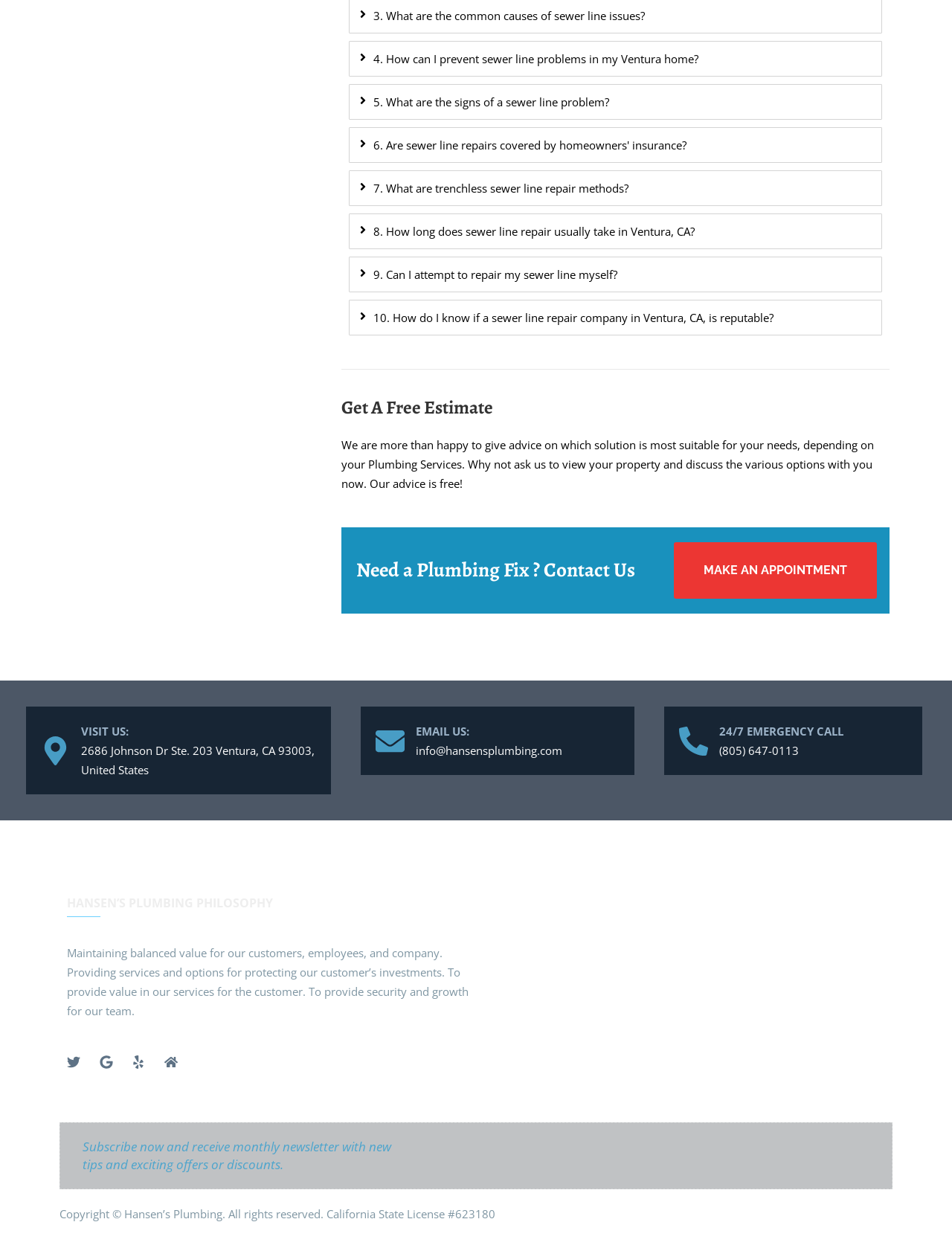Answer this question in one word or a short phrase: What is the address of Hansen's Plumbing?

2686 Johnson Dr Ste. 203 Ventura, CA 93003